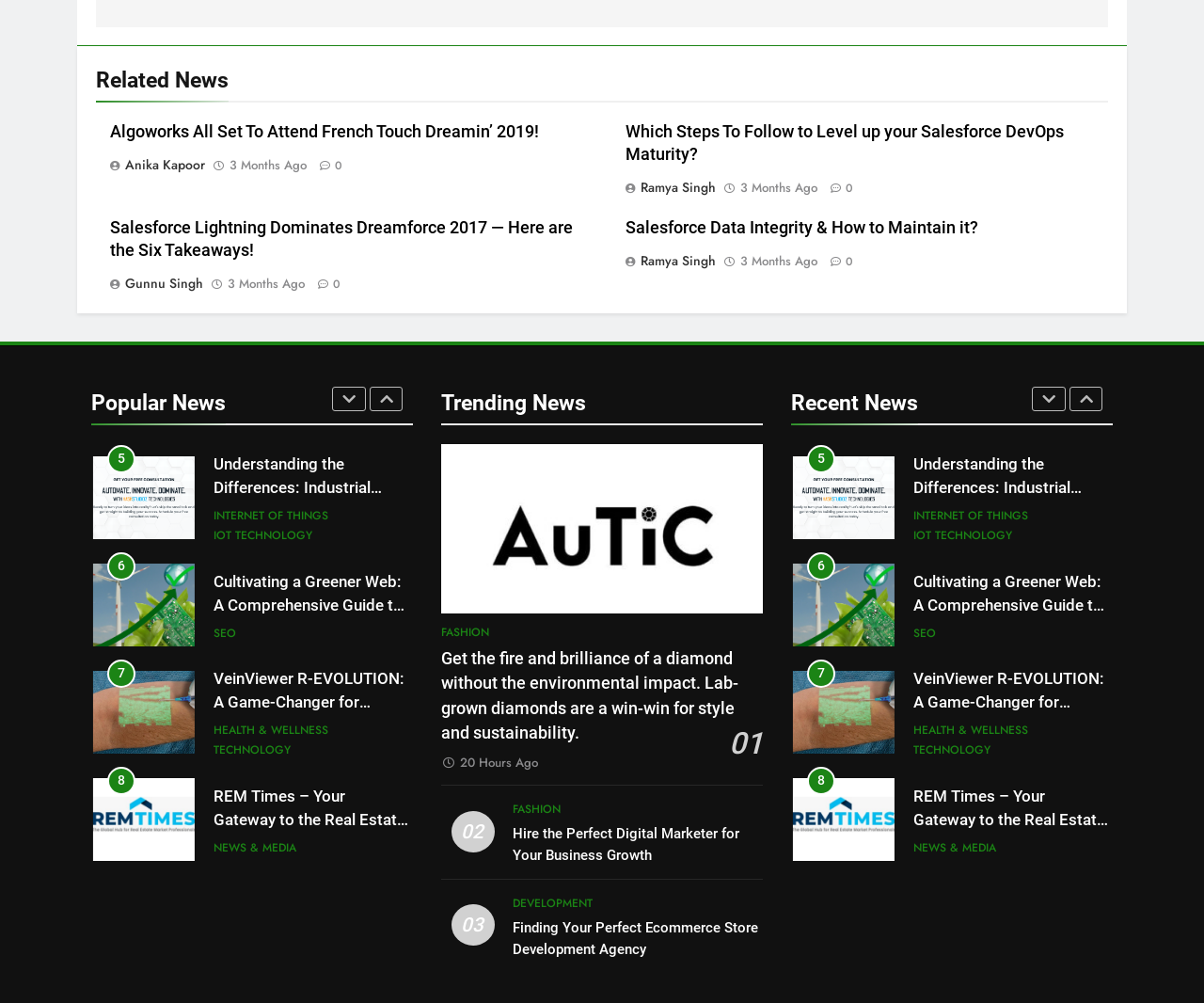What is the category of the article 'Understanding the Differences: Industrial Router vs. Home Router'?
Using the image provided, answer with just one word or phrase.

INTERNET OF THINGS